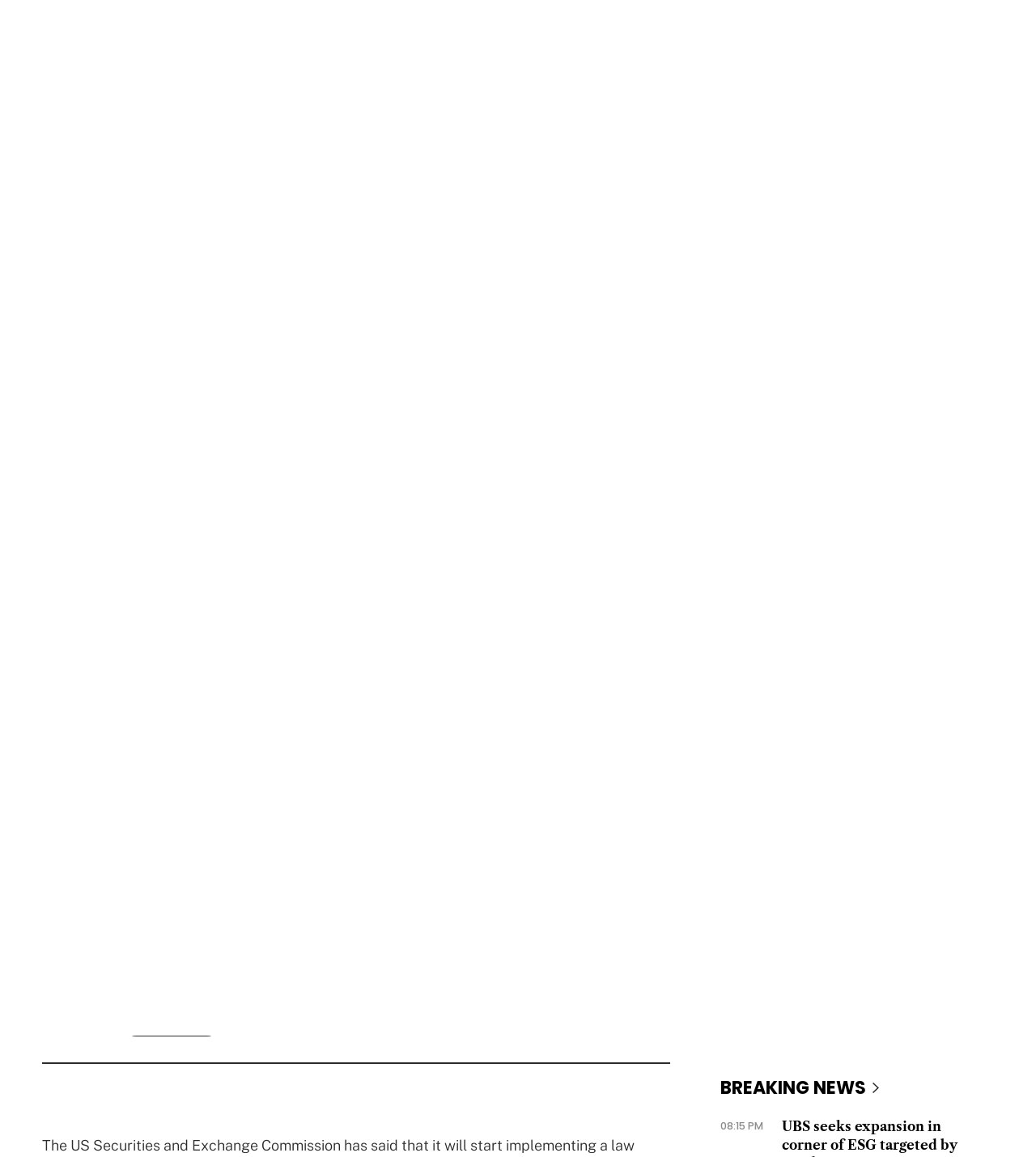From the element description Login, predict the bounding box coordinates of the UI element. The coordinates must be specified in the format (top-left x, top-left y, bottom-right x, bottom-right y) and should be within the 0 to 1 range.

[0.839, 0.027, 0.89, 0.053]